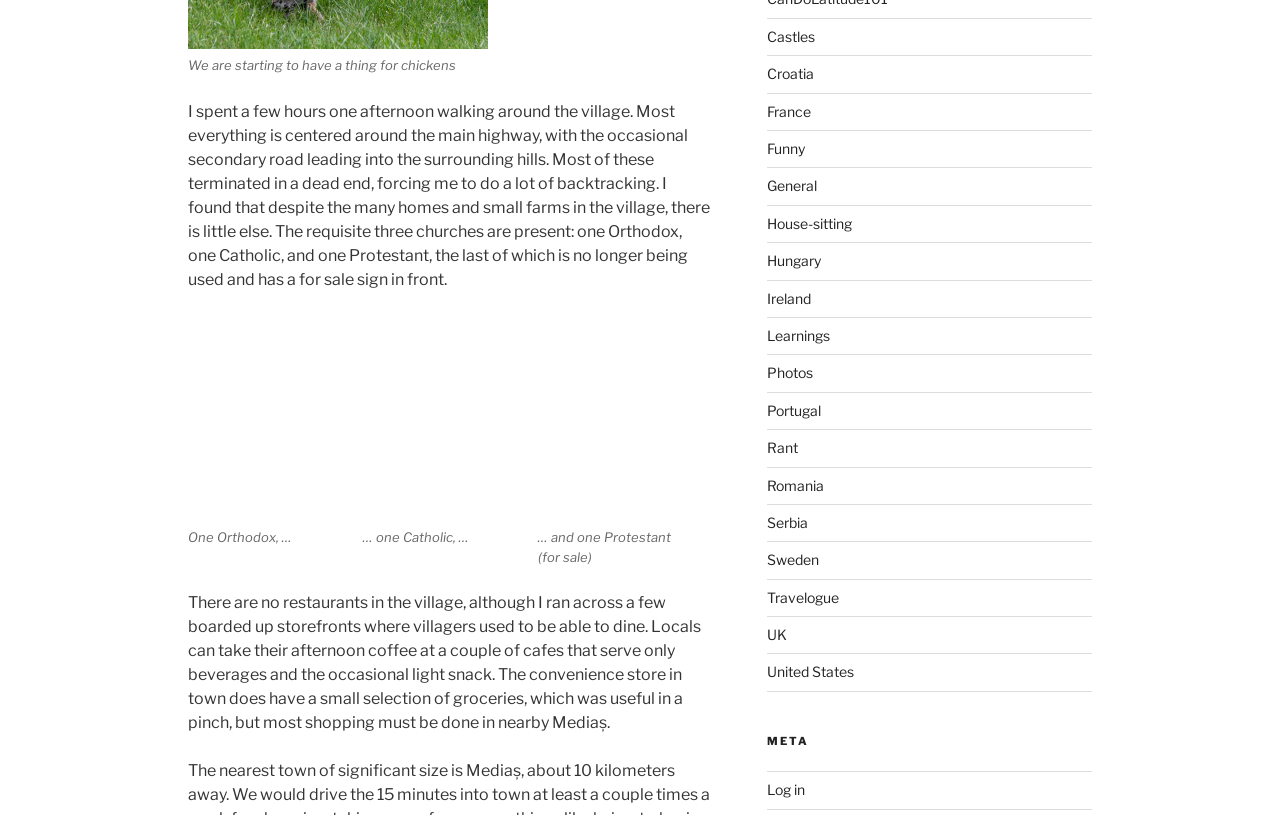Determine the bounding box coordinates of the clickable region to follow the instruction: "Read the text about the village".

[0.147, 0.125, 0.555, 0.354]